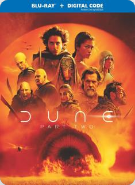Please provide a brief answer to the question using only one word or phrase: 
What is included with the Blu-ray packaging?

Digital code